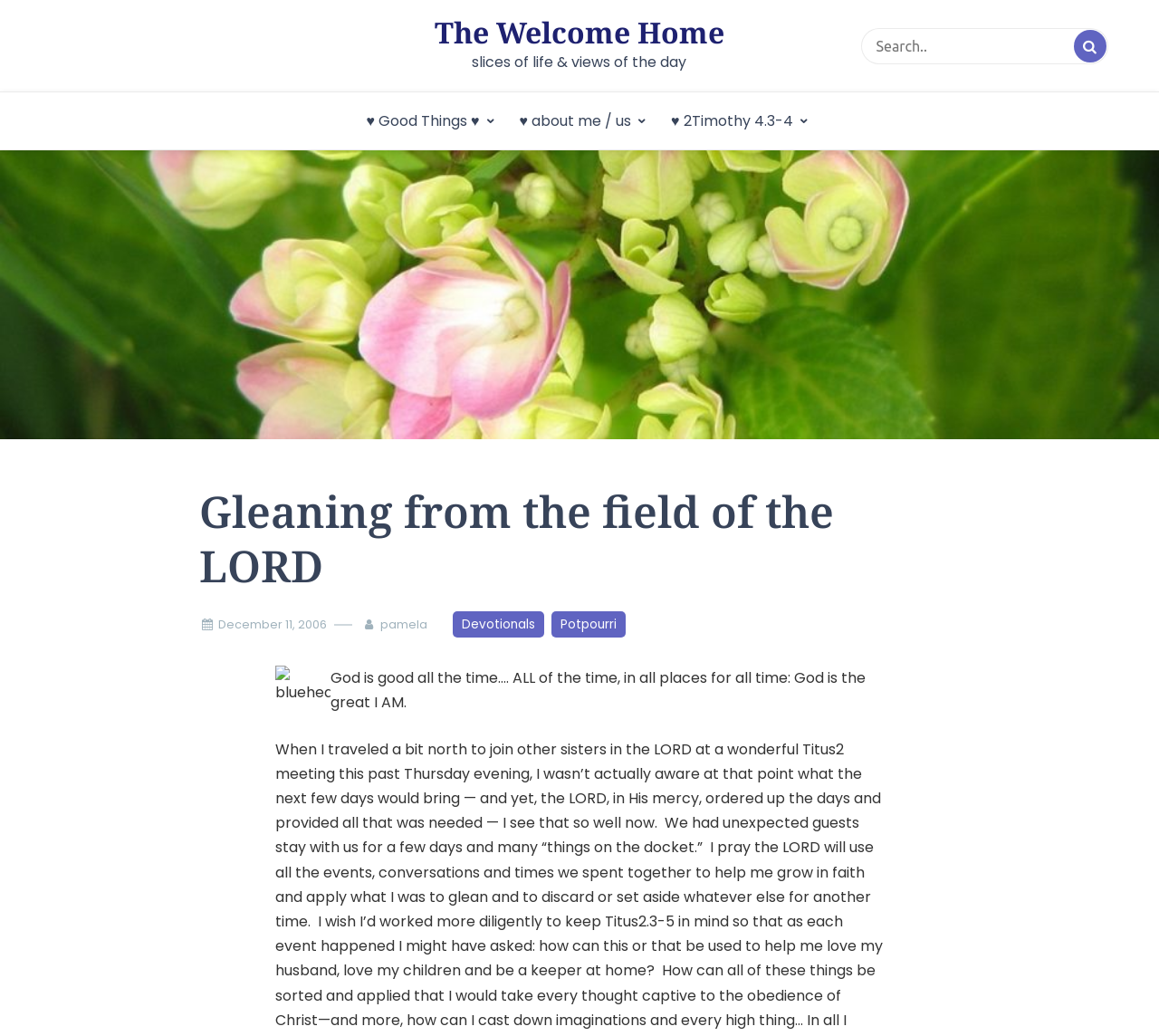Locate the bounding box coordinates of the element that should be clicked to execute the following instruction: "view December 11, 2006 post".

[0.188, 0.593, 0.282, 0.612]